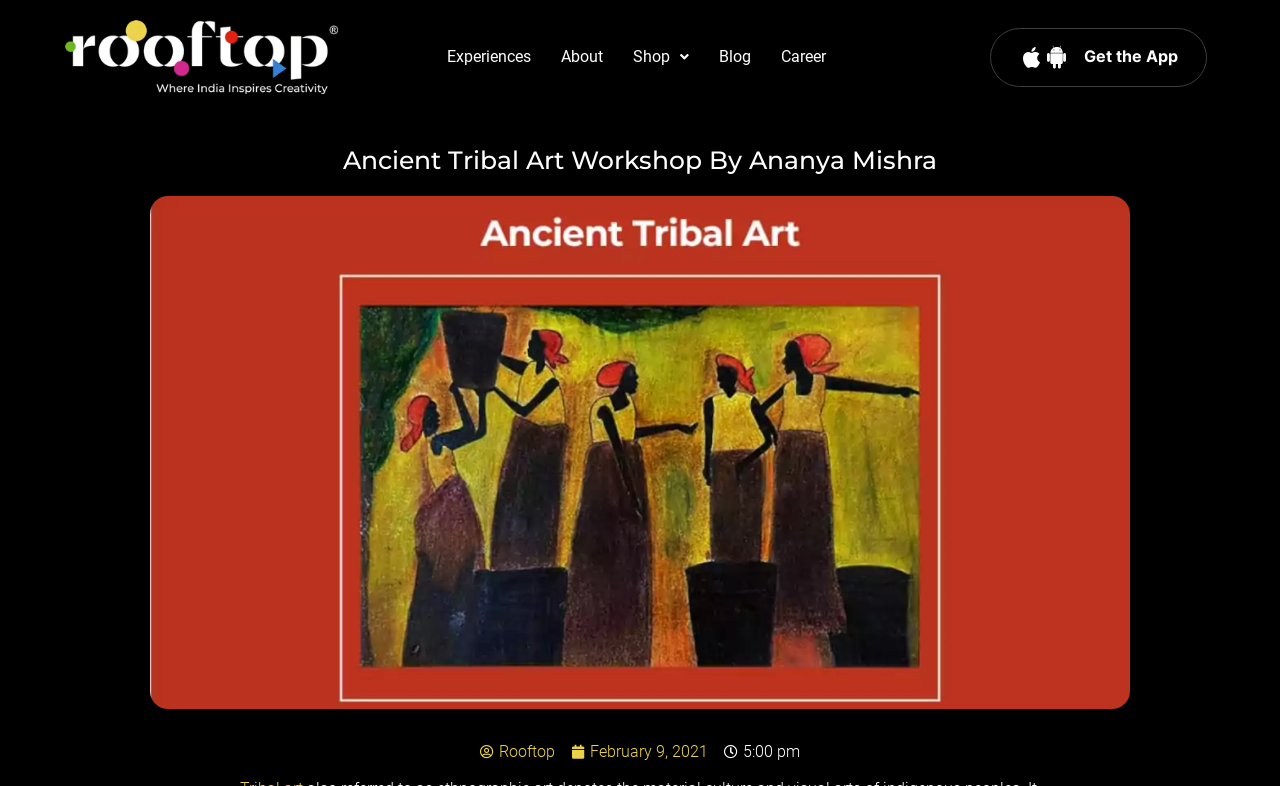What is the name of the workshop?
Observe the image and answer the question with a one-word or short phrase response.

Ancient Tribal Art Workshop